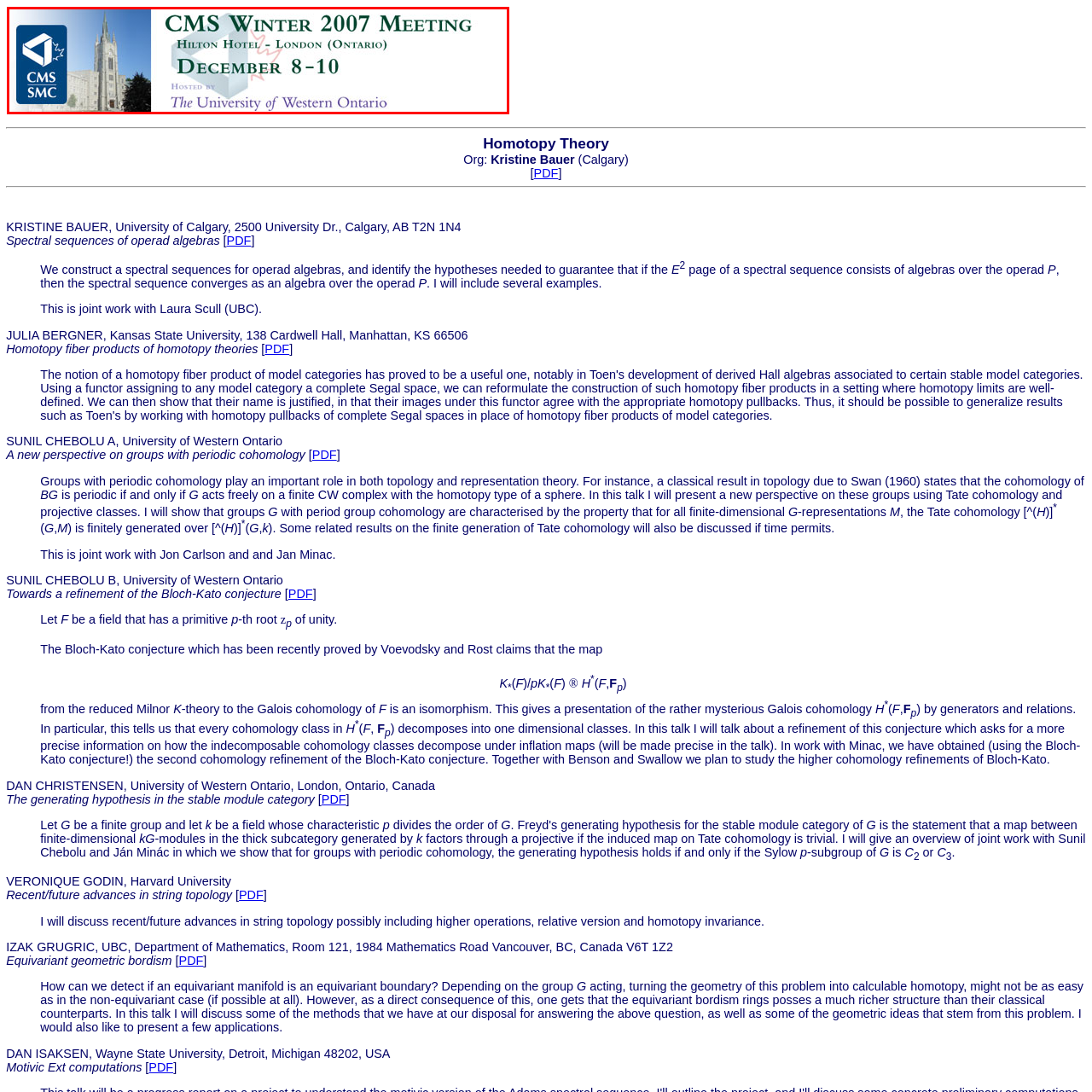Provide a detailed narrative of the image inside the red-bordered section.

The image presents the promotional banner for the **CMS Winter 2007 Meeting**, which took place from **December 8-10, 2007**, at the **Hilton Hotel in London, Ontario**. The banner prominently features the logo of the **Canadian Mathematical Society (CMS)** and showcases an elegant backdrop of a historic building, indicative of the event’s academic significance. The text highlights that the meeting was hosted by **The University of Western Ontario**, emphasizing the collaboration between prestigious institutions in the mathematical community. The overall design combines formal typography with a thoughtful layout, aimed at engaging participants and showcasing the location and dates effectively.